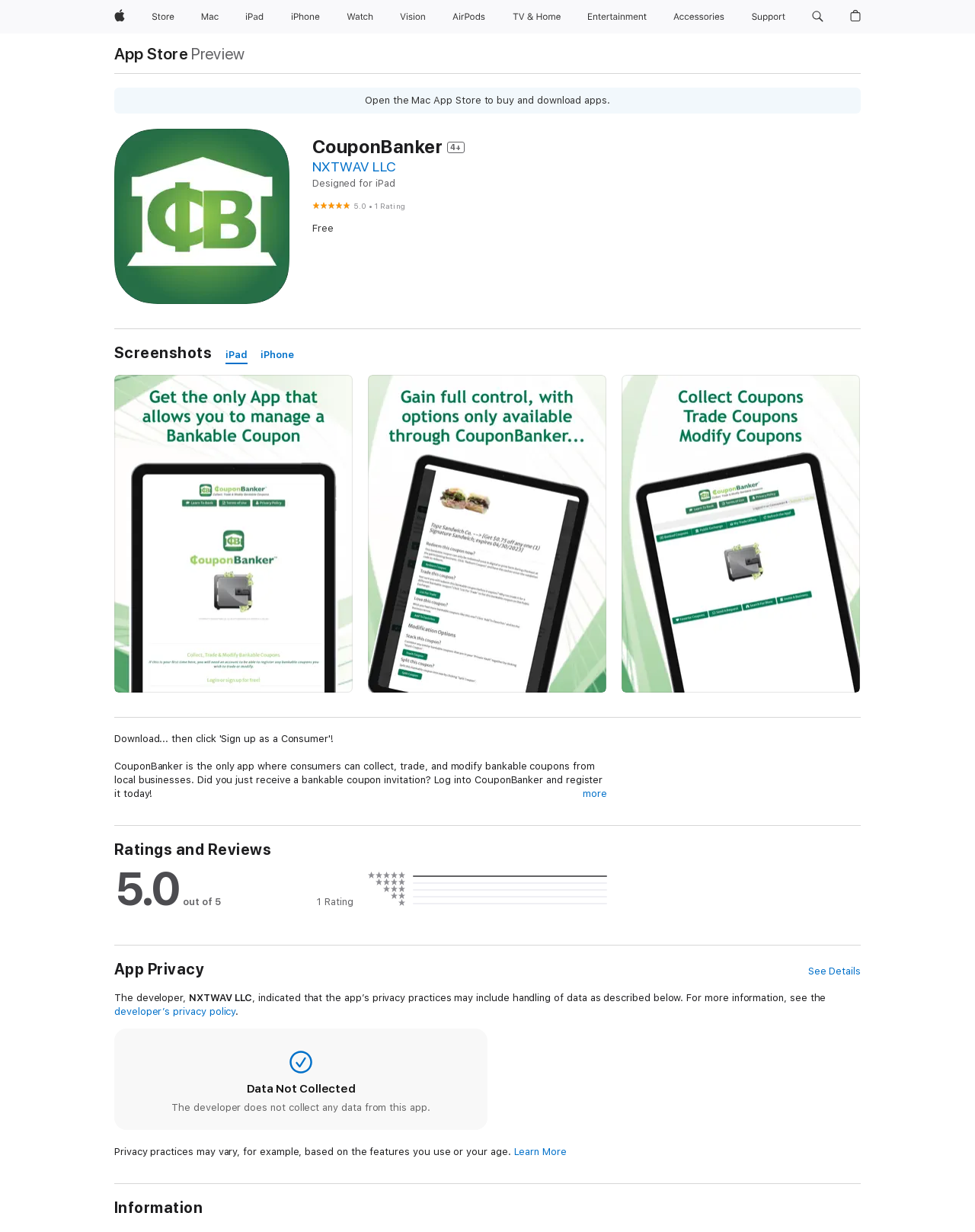Determine the bounding box for the described HTML element: "App Store". Ensure the coordinates are four float numbers between 0 and 1 in the format [left, top, right, bottom].

[0.117, 0.037, 0.193, 0.05]